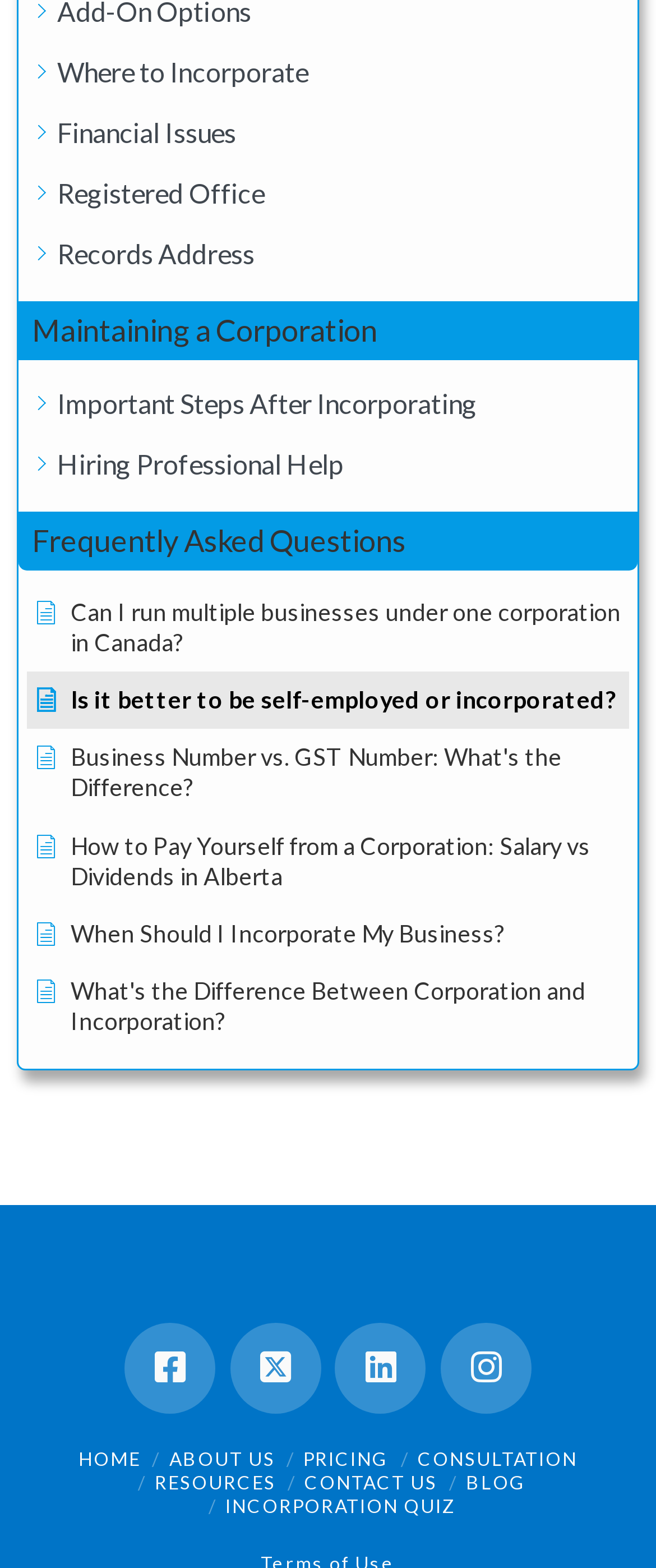Identify the bounding box coordinates of the element that should be clicked to fulfill this task: "Click on 'Where to Incorporate'". The coordinates should be provided as four float numbers between 0 and 1, i.e., [left, top, right, bottom].

[0.087, 0.037, 0.47, 0.054]